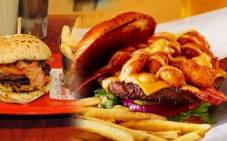What type of bun is used for the burger on the left?
Your answer should be a single word or phrase derived from the screenshot.

Sesame seed bun